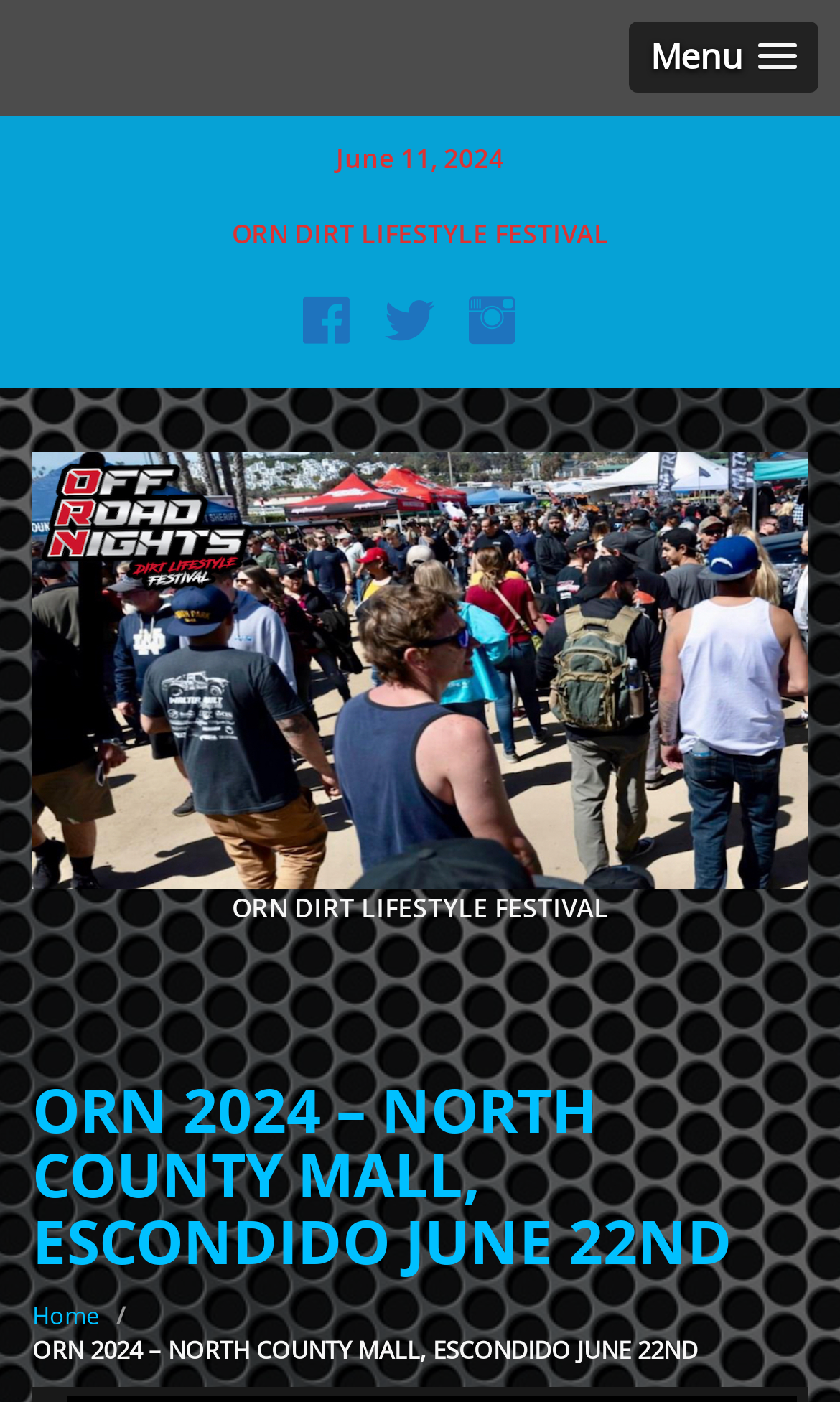Provide a short, one-word or phrase answer to the question below:
How many social media links are there?

3